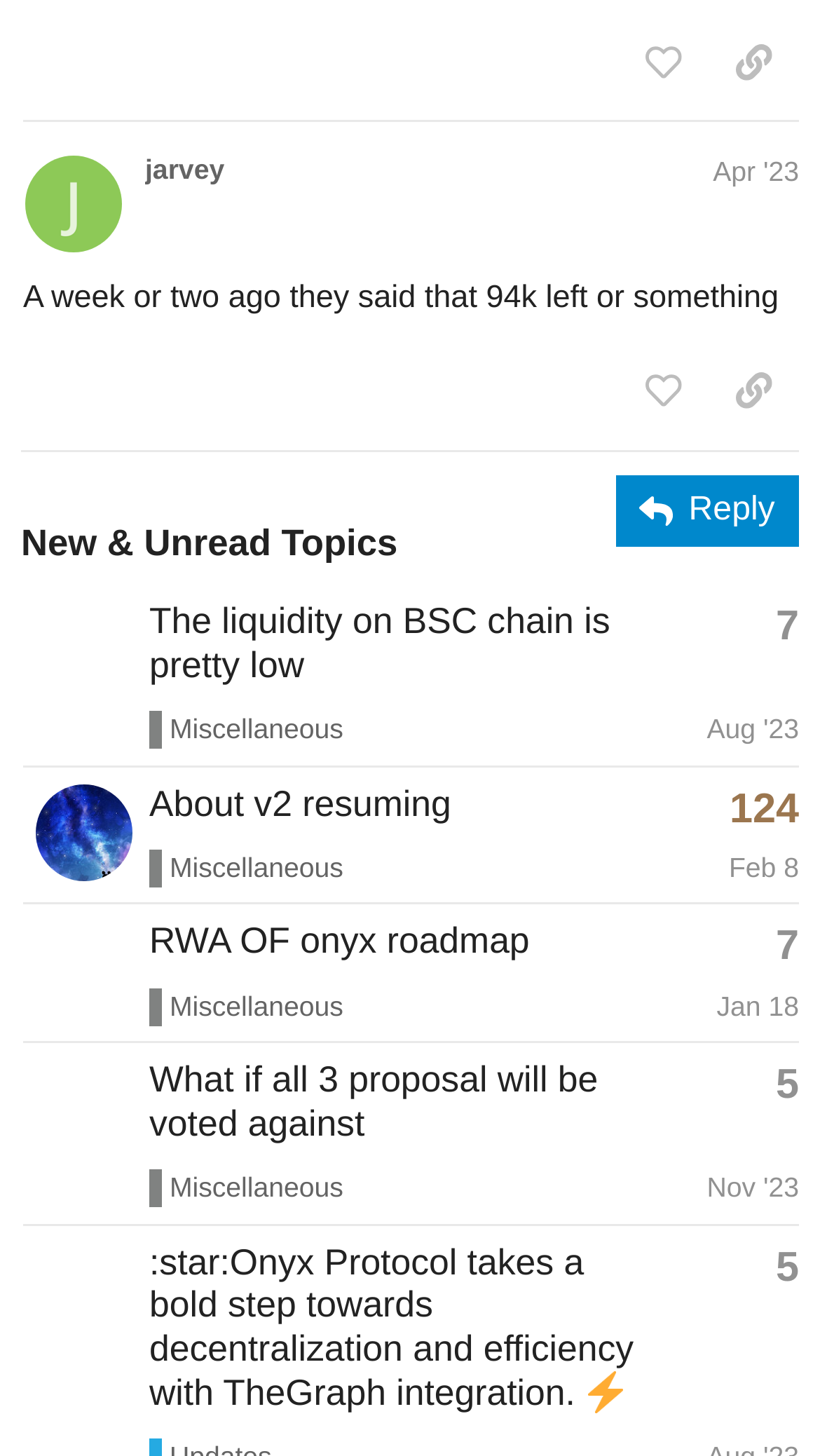What is the username of the user who posted 'A week or two ago they said that 94k left or something'?
Using the details from the image, give an elaborate explanation to answer the question.

I found the username by looking at the post content 'A week or two ago they said that 94k left or something' and tracing it back to the link 'jarvey' which is the username of the poster.